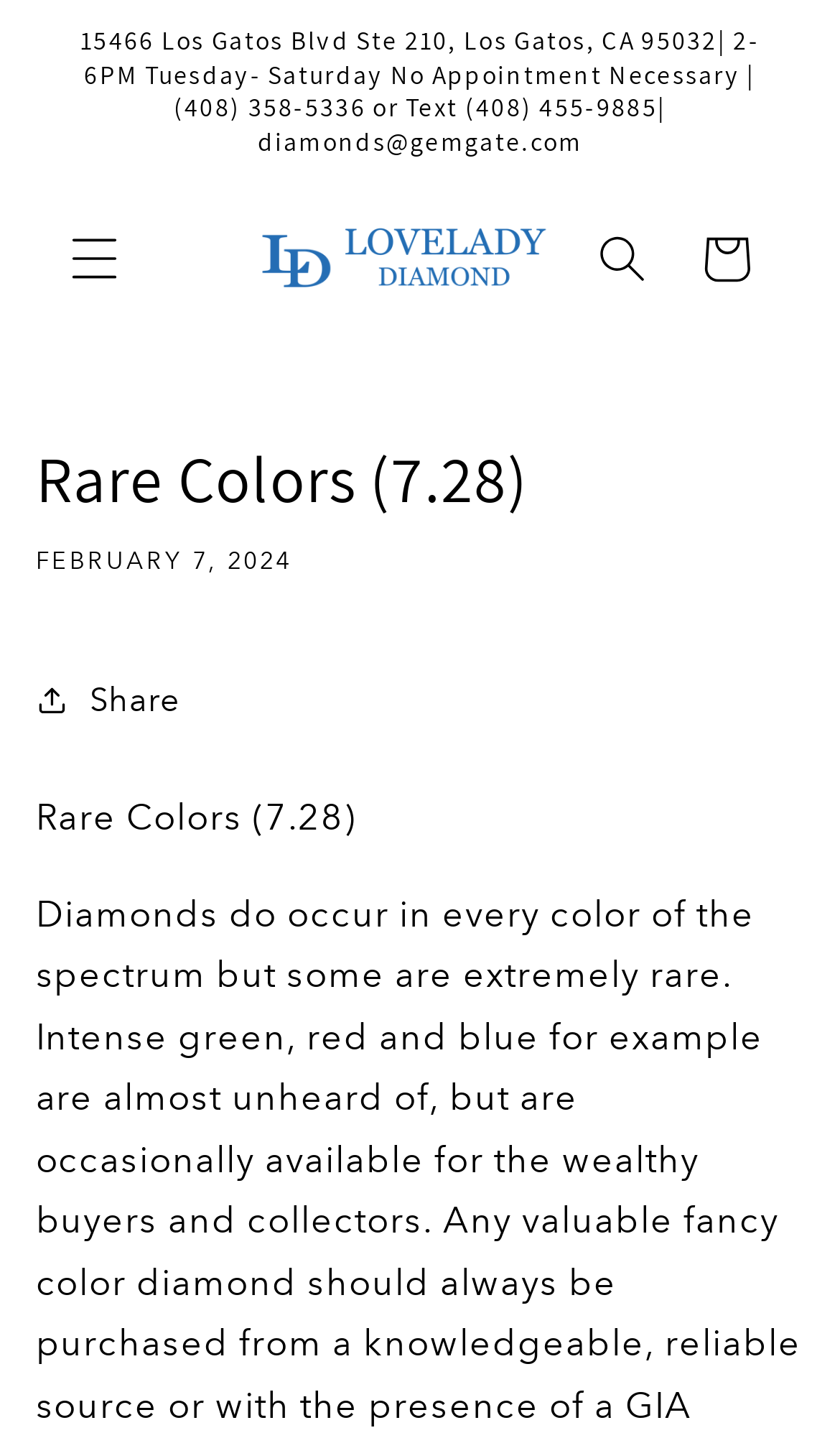What is the phone number to text for inquiries?
Please elaborate on the answer to the question with detailed information.

I found the phone number by looking at the StaticText element with the OCR text '(408) 358-5336 or Text (408) 455-9885' which is a child of the region 'Announcement'.